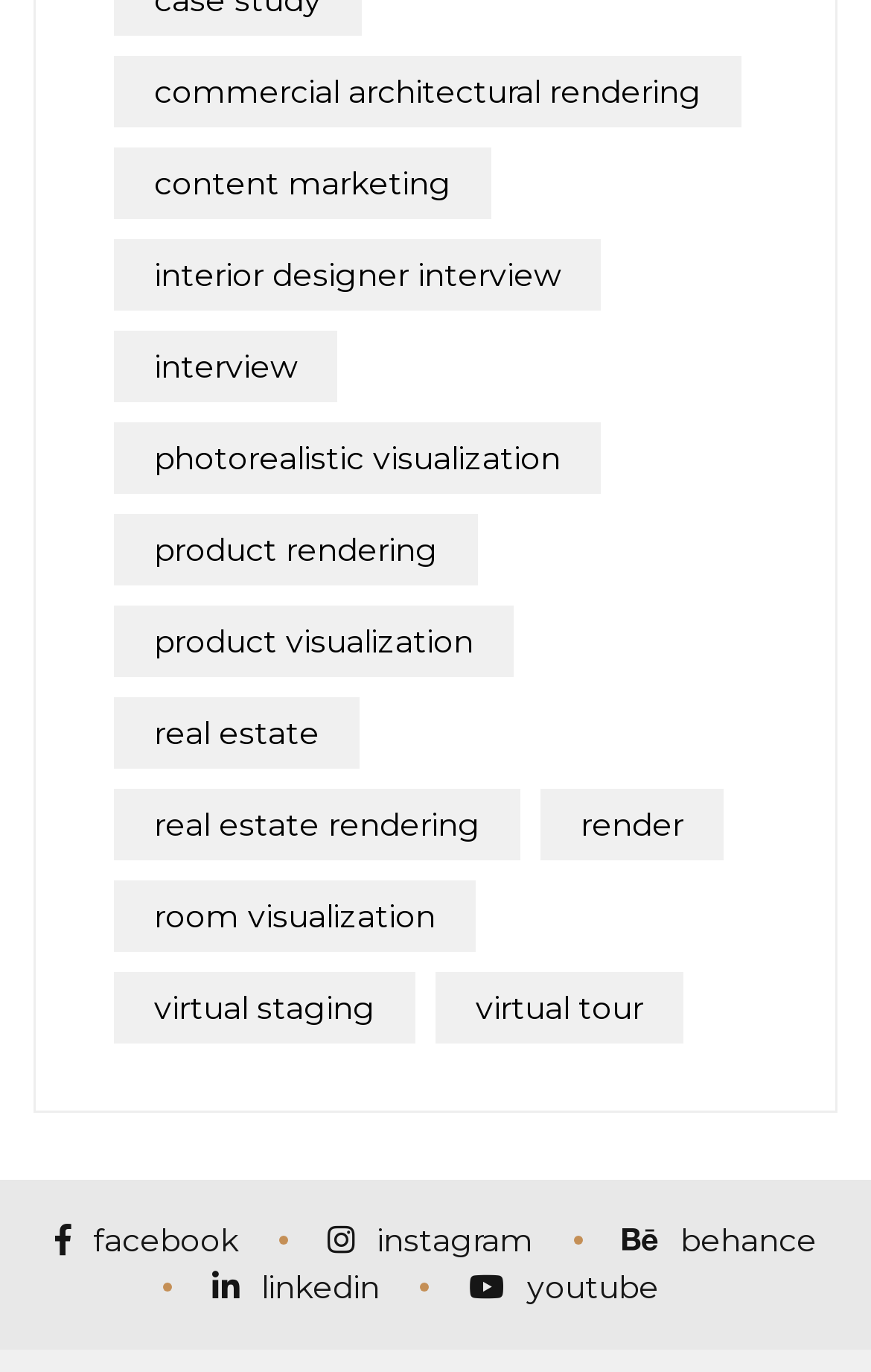Identify the bounding box coordinates of the clickable section necessary to follow the following instruction: "View commercial architectural rendering". The coordinates should be presented as four float numbers from 0 to 1, i.e., [left, top, right, bottom].

[0.131, 0.04, 0.851, 0.092]